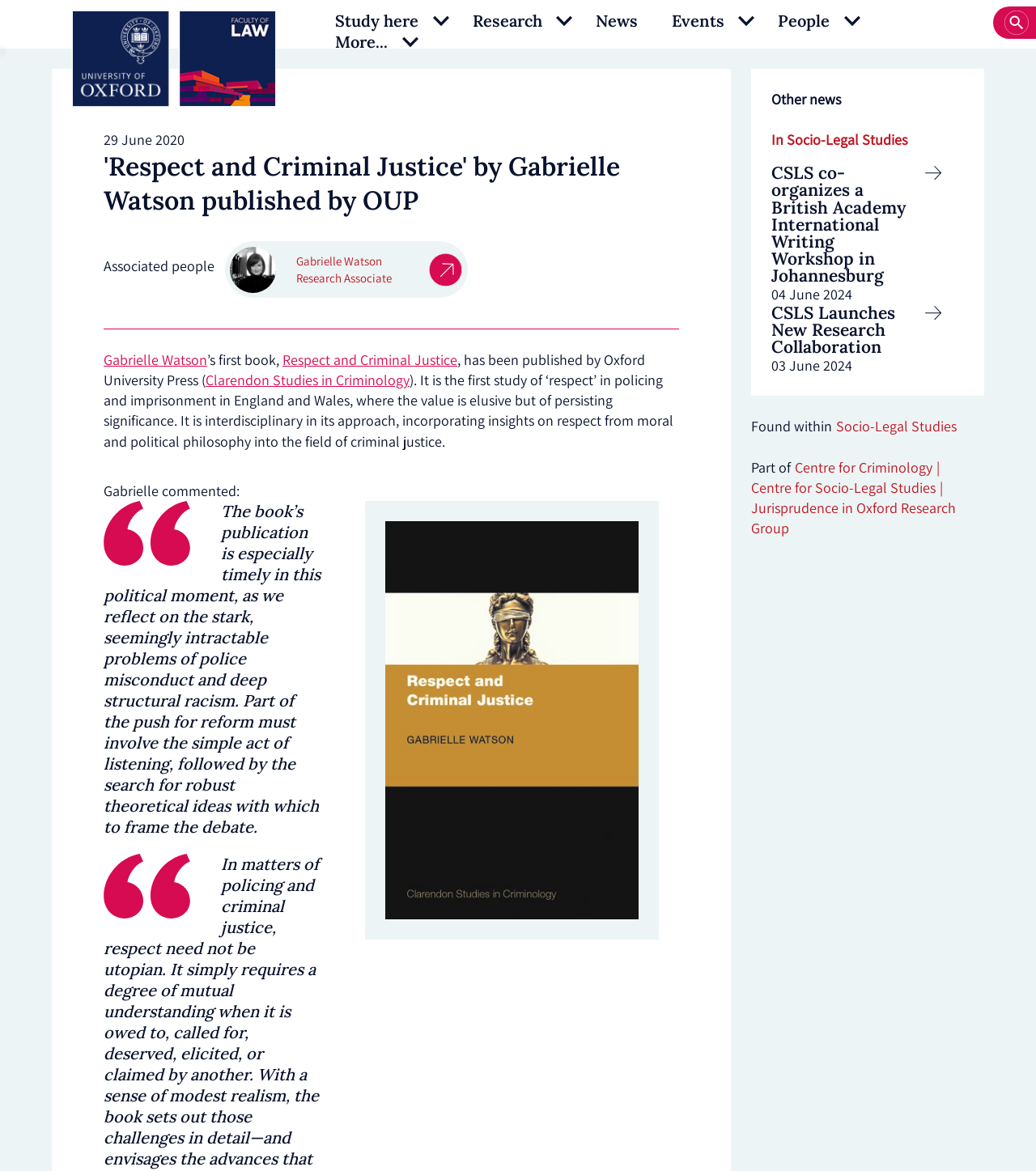What is the name of the institute?
Examine the image and provide an in-depth answer to the question.

I found this answer by looking at the link under the heading 'Centres and Institutes', which mentions the Bonavero Institute of Human Rights.